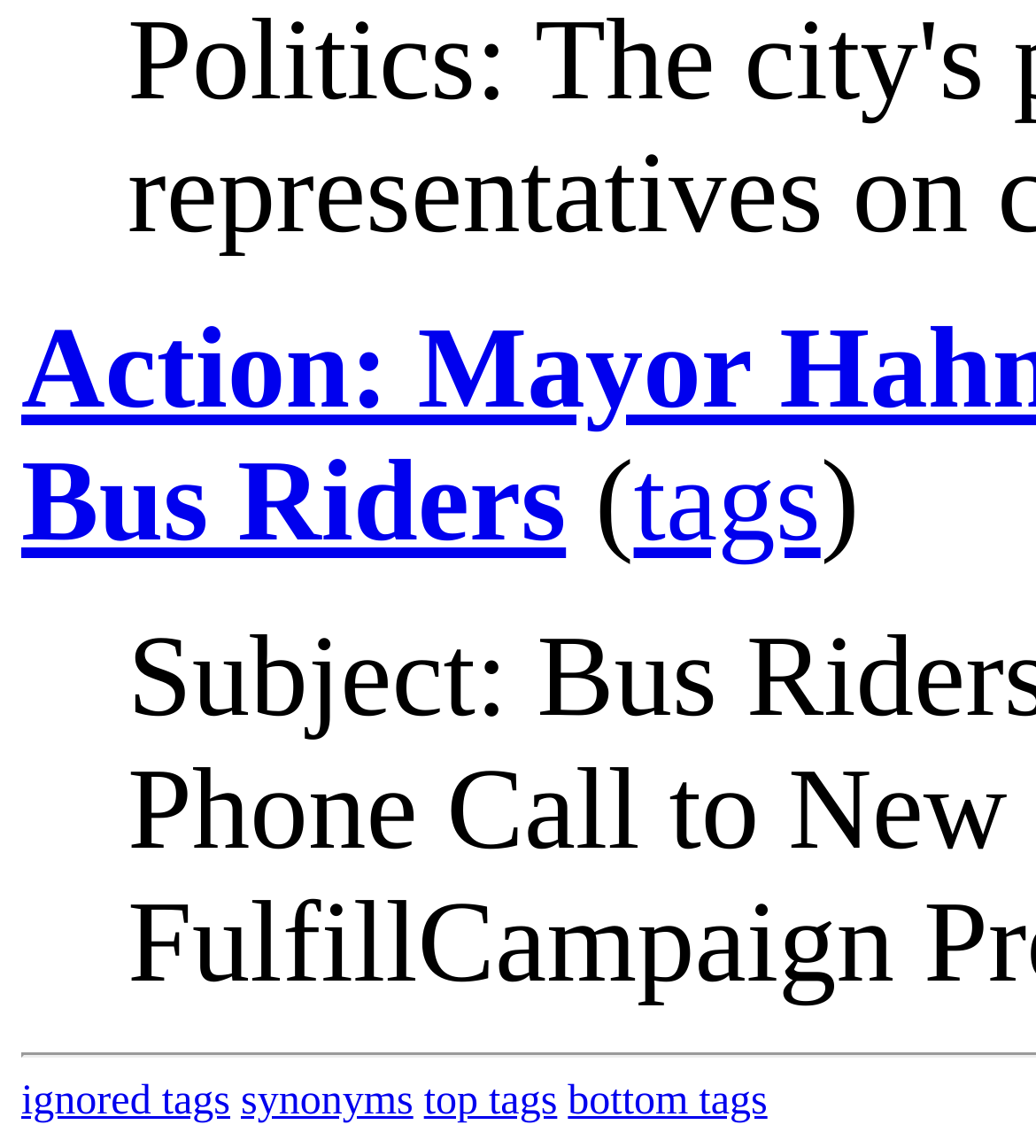Refer to the image and provide an in-depth answer to the question:
What are the categories of tags?

By analyzing the links at the bottom of the webpage, I found four categories of tags: 'ignored tags', 'synonyms', 'top tags', and 'bottom tags'.